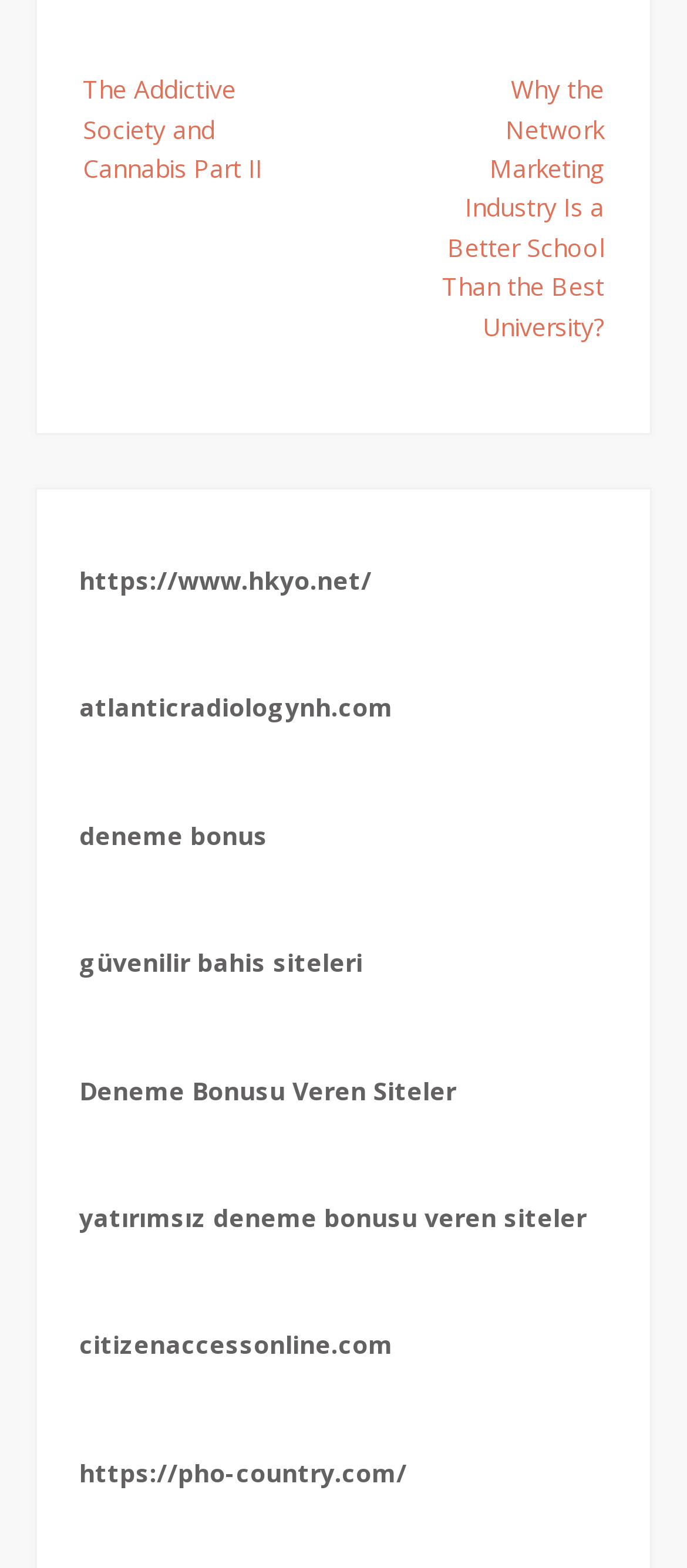Identify the bounding box coordinates for the region of the element that should be clicked to carry out the instruction: "Go to the pho-country.com website". The bounding box coordinates should be four float numbers between 0 and 1, i.e., [left, top, right, bottom].

[0.115, 0.928, 0.592, 0.95]